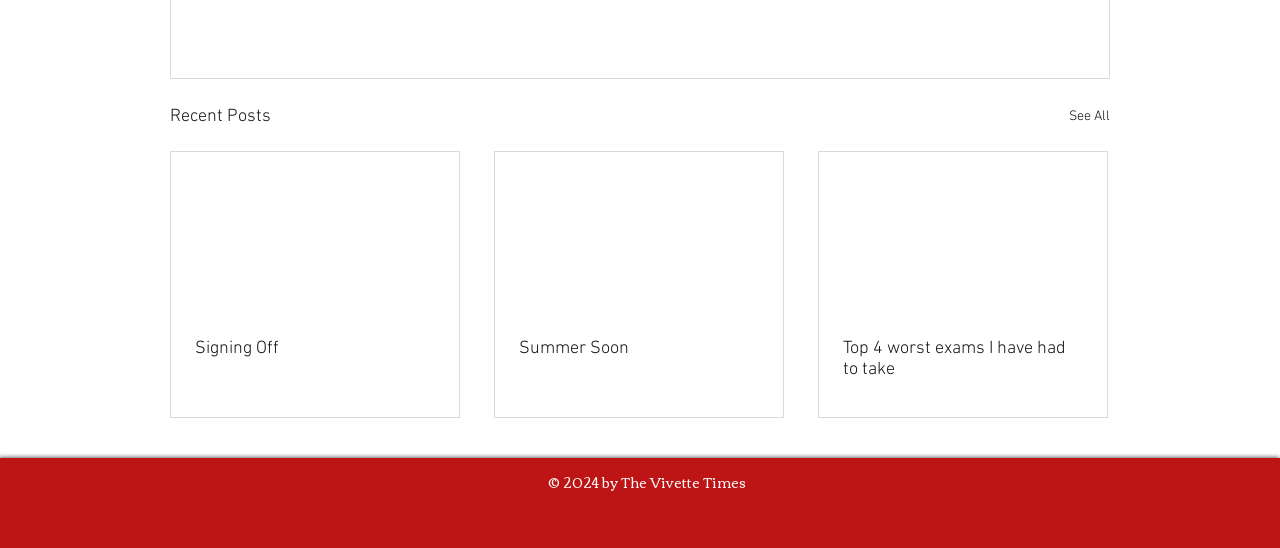What is the title of the first article?
Provide a thorough and detailed answer to the question.

I looked at the first 'article' element [271] and found a 'link' element [311] inside it, which does not have any OCR text or element description. Therefore, the title of the first article is empty.